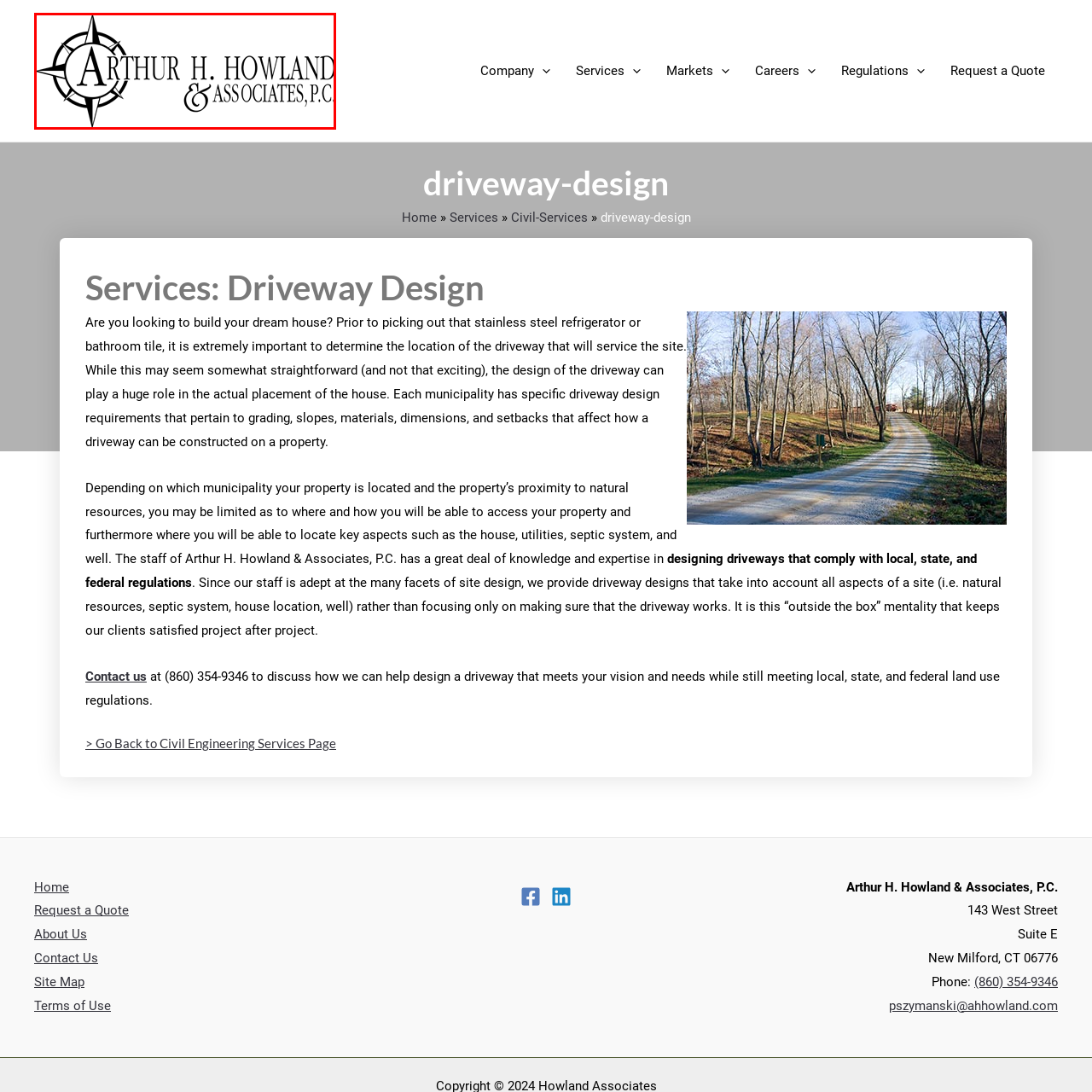Provide a detailed account of the visual content within the red-outlined section of the image.

The image features the logo of Arthur H. Howland & Associates, P.C., prominently displaying the firm's name in elegant typography. The design includes a decorative compass motif surrounding the name, symbolizing guidance and direction, which reflects the firm's focus on civil engineering services. This logo serves as a visual representation of the company's expertise in areas like driveway design and site planning in Connecticut. The clean and professional design of the logo reinforces the firm's commitment to delivering quality and reliable engineering solutions to their clients.